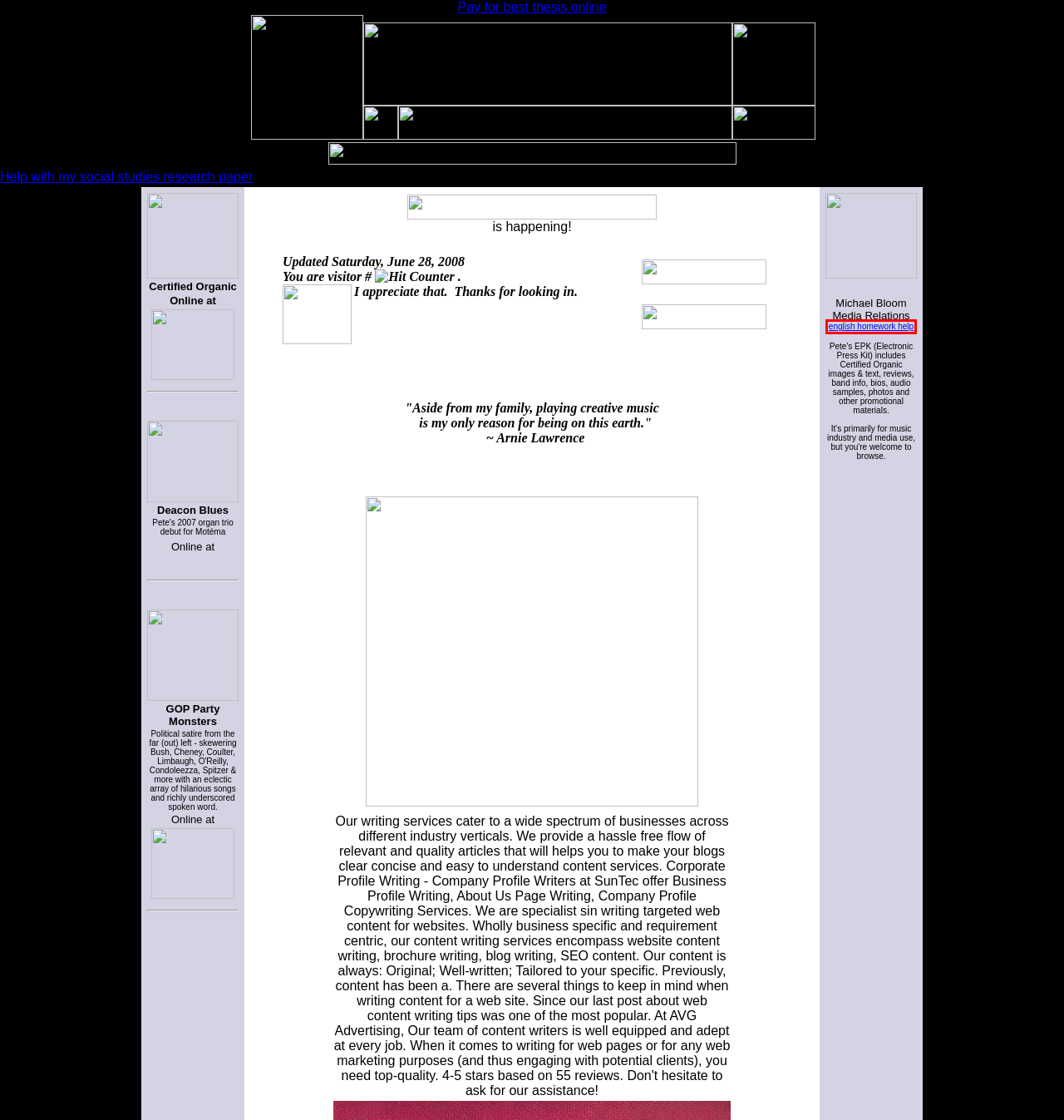Inspect the provided webpage screenshot, concentrating on the element within the red bounding box. Select the description that best represents the new webpage after you click the highlighted element. Here are the candidates:
A. Essay writing music - The Writing Center.
B. Help starting an essay - The Writing Center.
C. Buy college paper online - The Writing Center.
D. Reserch papers - The Writing Center.
E. Online writing certificate - The Writing Center.
F. English homework help - The Writing Center.
G. Scott Duffey | Designer Illustrator Liverpool | Design & Illustration Liverpool
H. Technical proposal writing - The Writing Center.

F